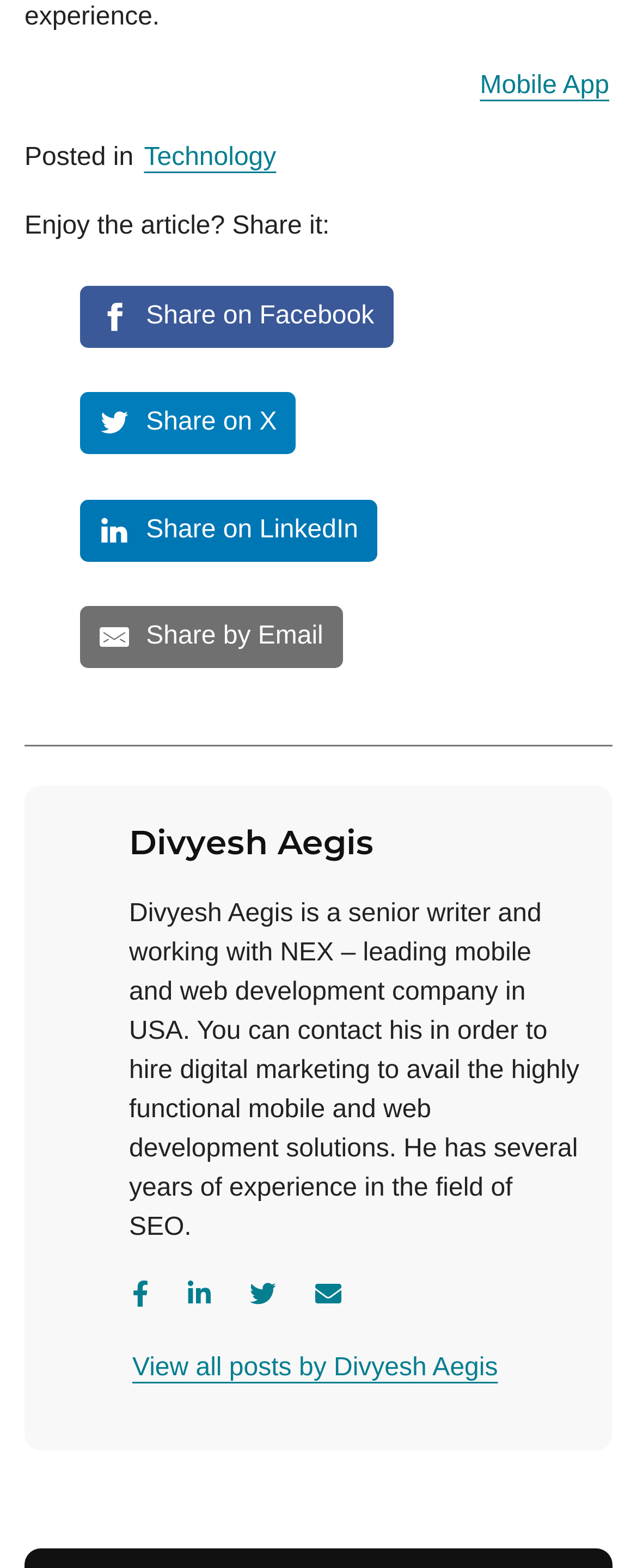Please specify the bounding box coordinates of the clickable region to carry out the following instruction: "Share the article on Facebook". The coordinates should be four float numbers between 0 and 1, in the format [left, top, right, bottom].

[0.125, 0.183, 0.618, 0.222]